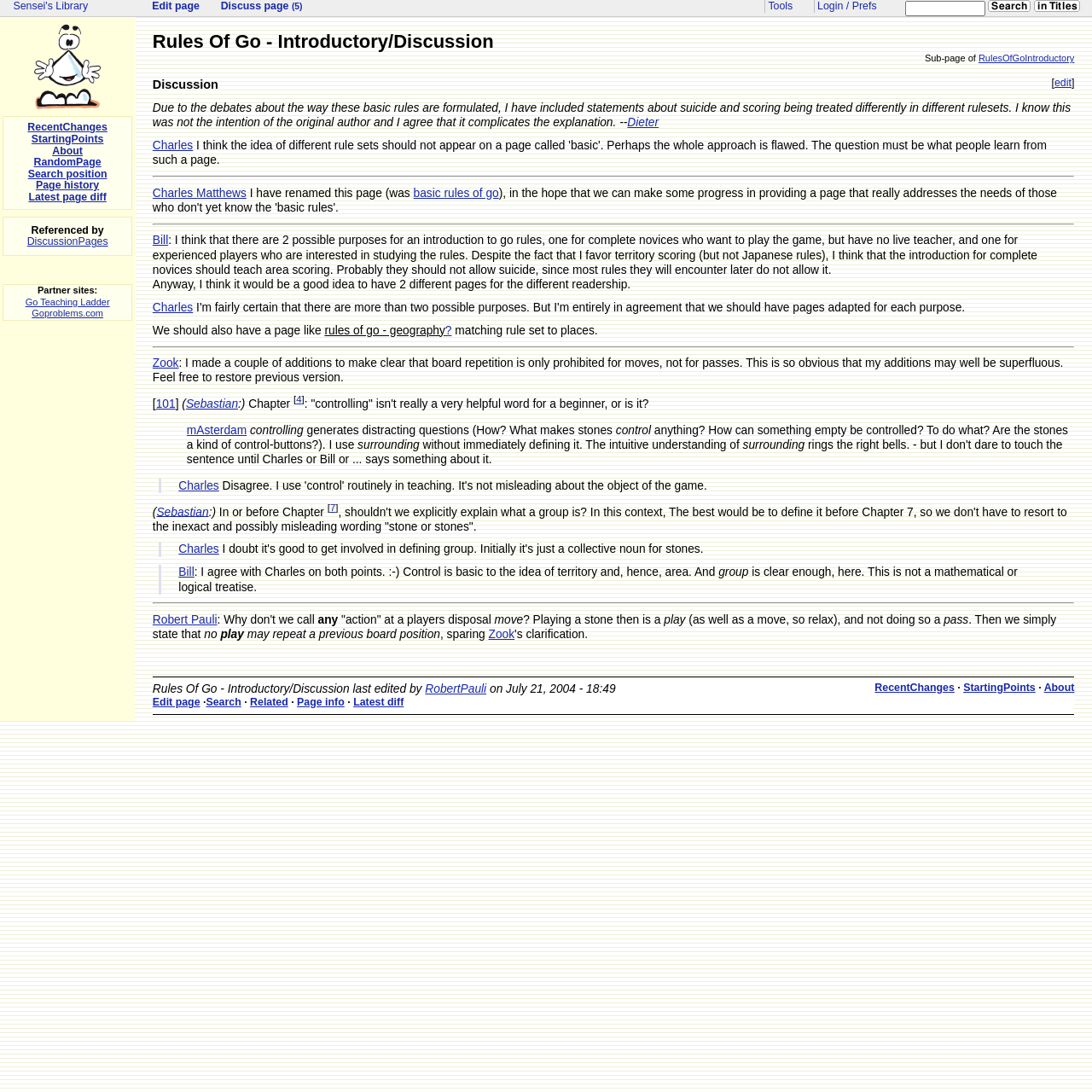Use one word or a short phrase to answer the question provided: 
What is the purpose of the 'edit' link?

To edit the page